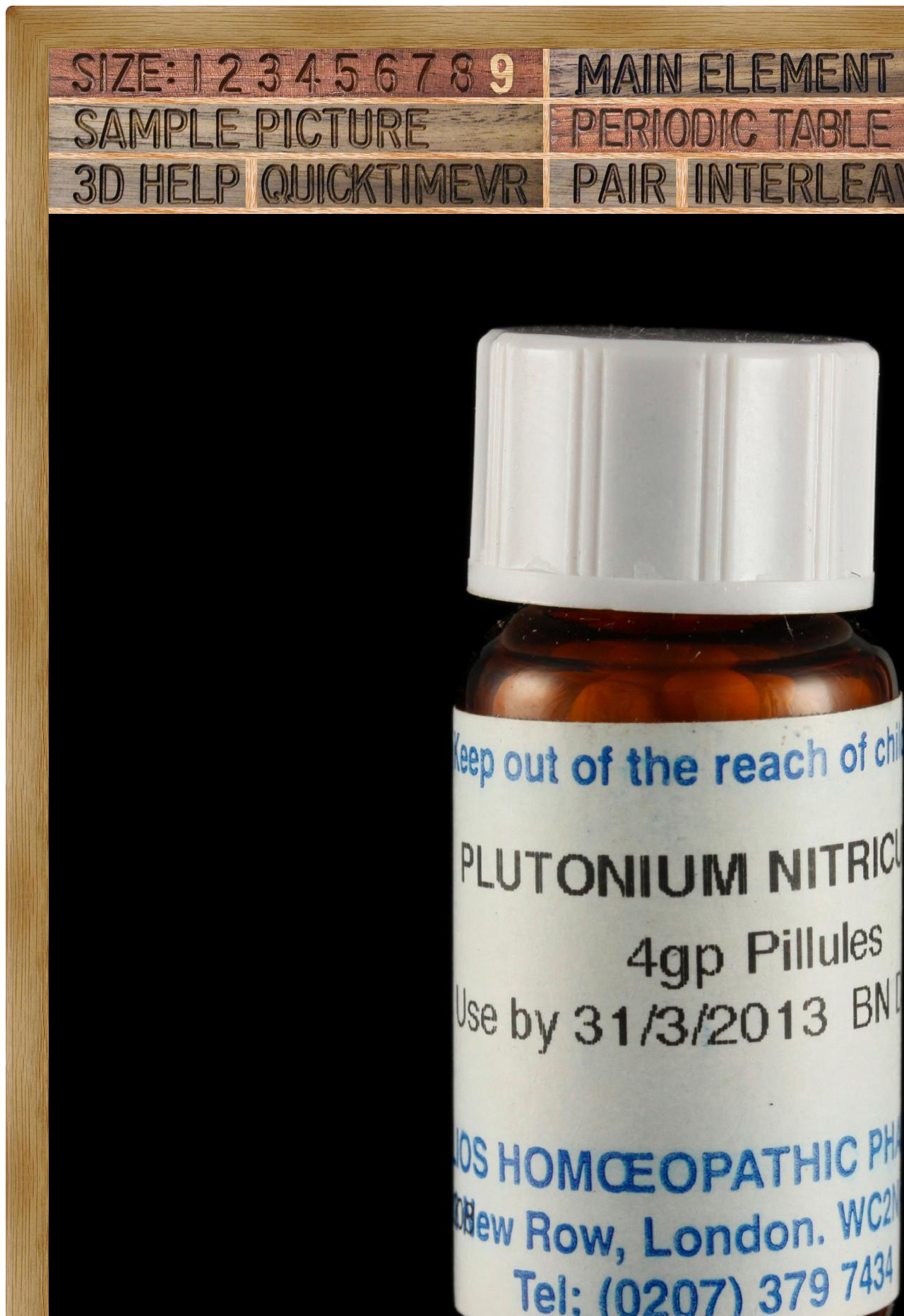Use a single word or phrase to answer the question: What is the element in the periodic table?

Plutonium